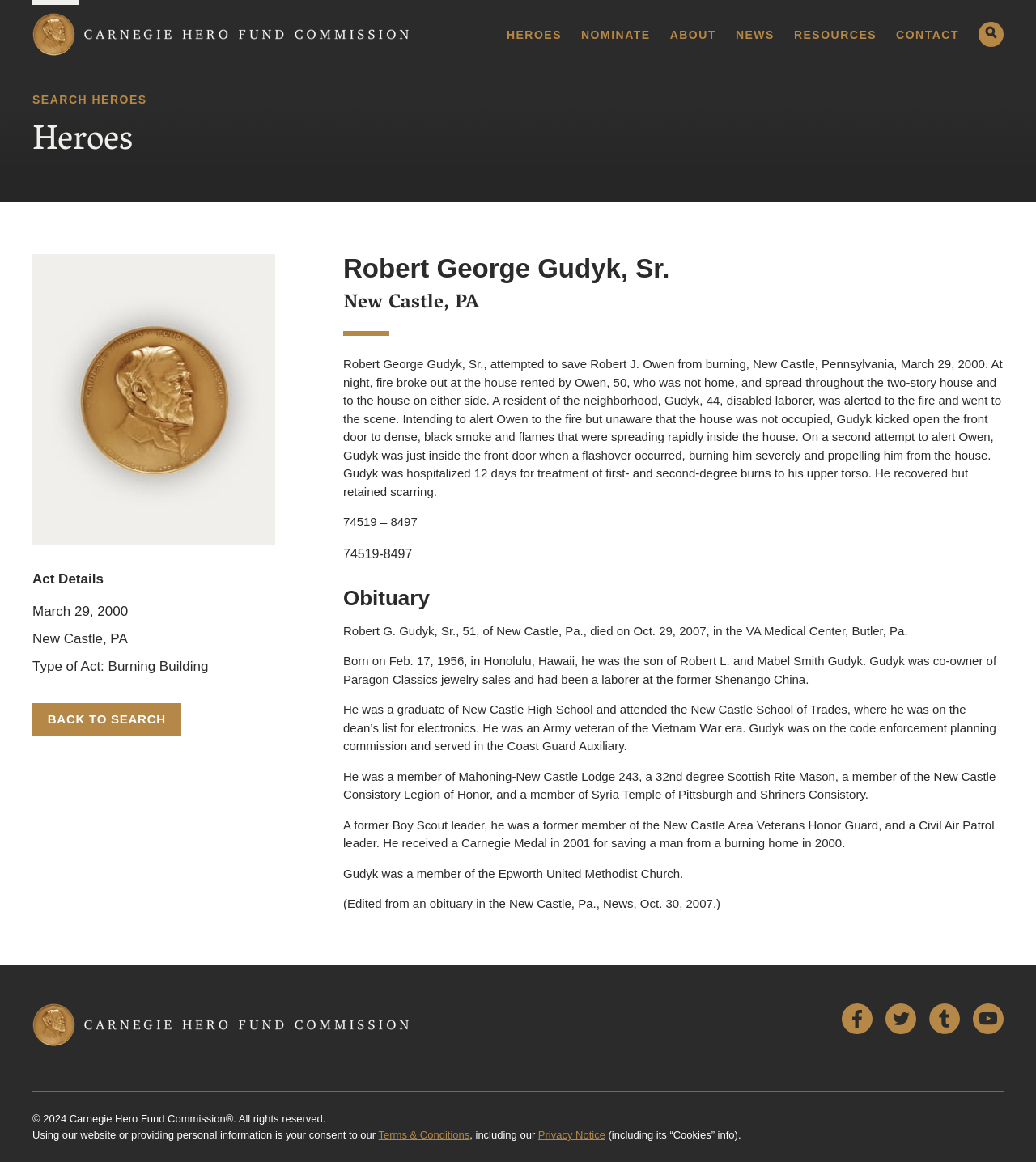Identify the primary heading of the webpage and provide its text.

Robert George Gudyk, Sr.